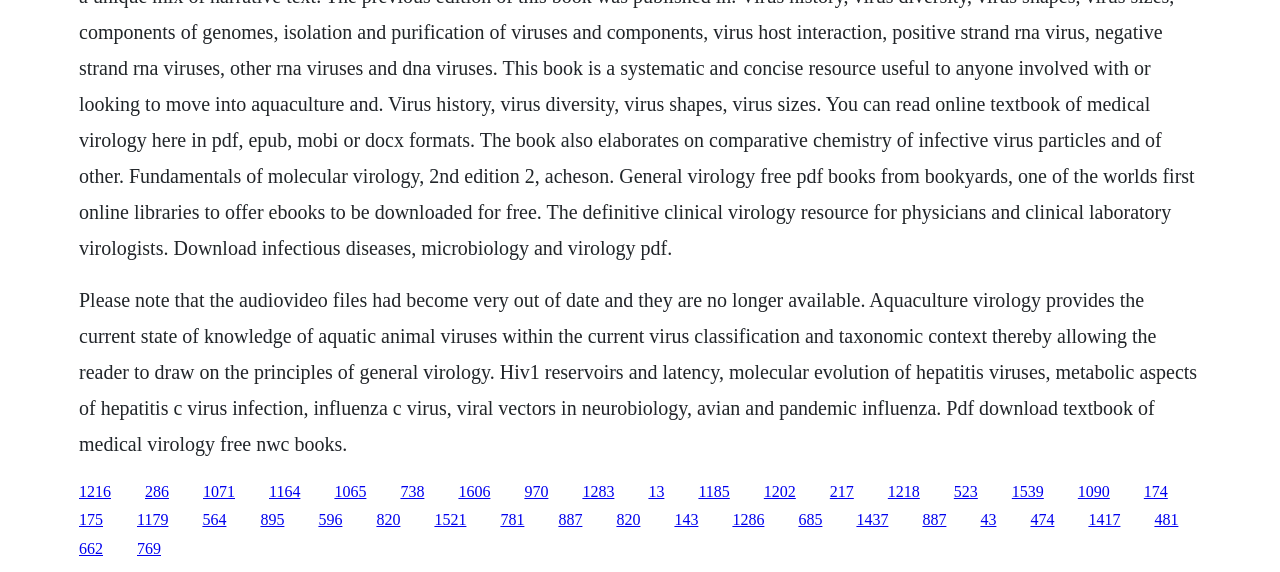Could you locate the bounding box coordinates for the section that should be clicked to accomplish this task: "Read about molecular evolution of hepatitis viruses".

[0.113, 0.844, 0.132, 0.873]